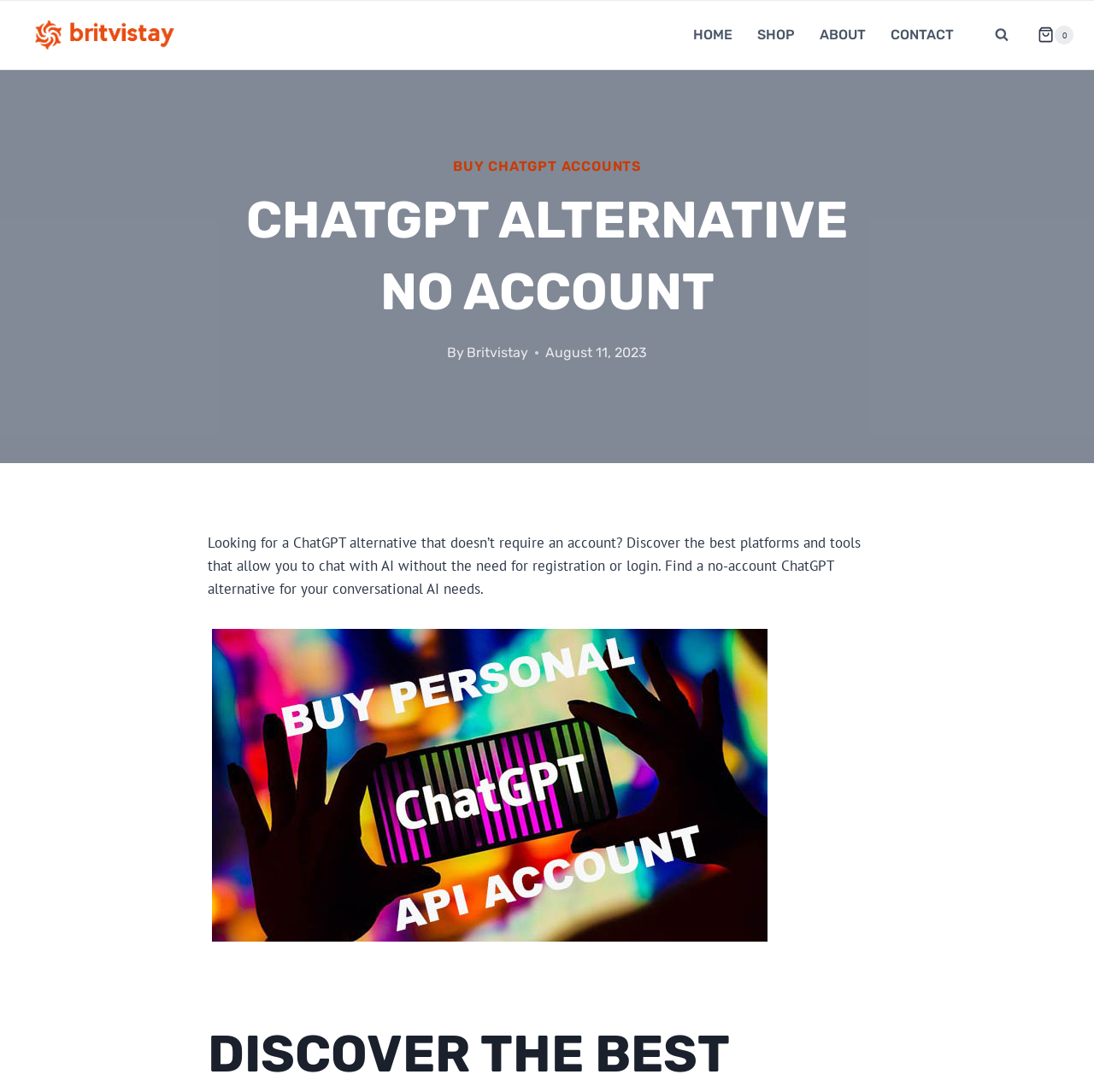Please provide a brief answer to the following inquiry using a single word or phrase:
What is the topic of the webpage?

ChatGPT alternative